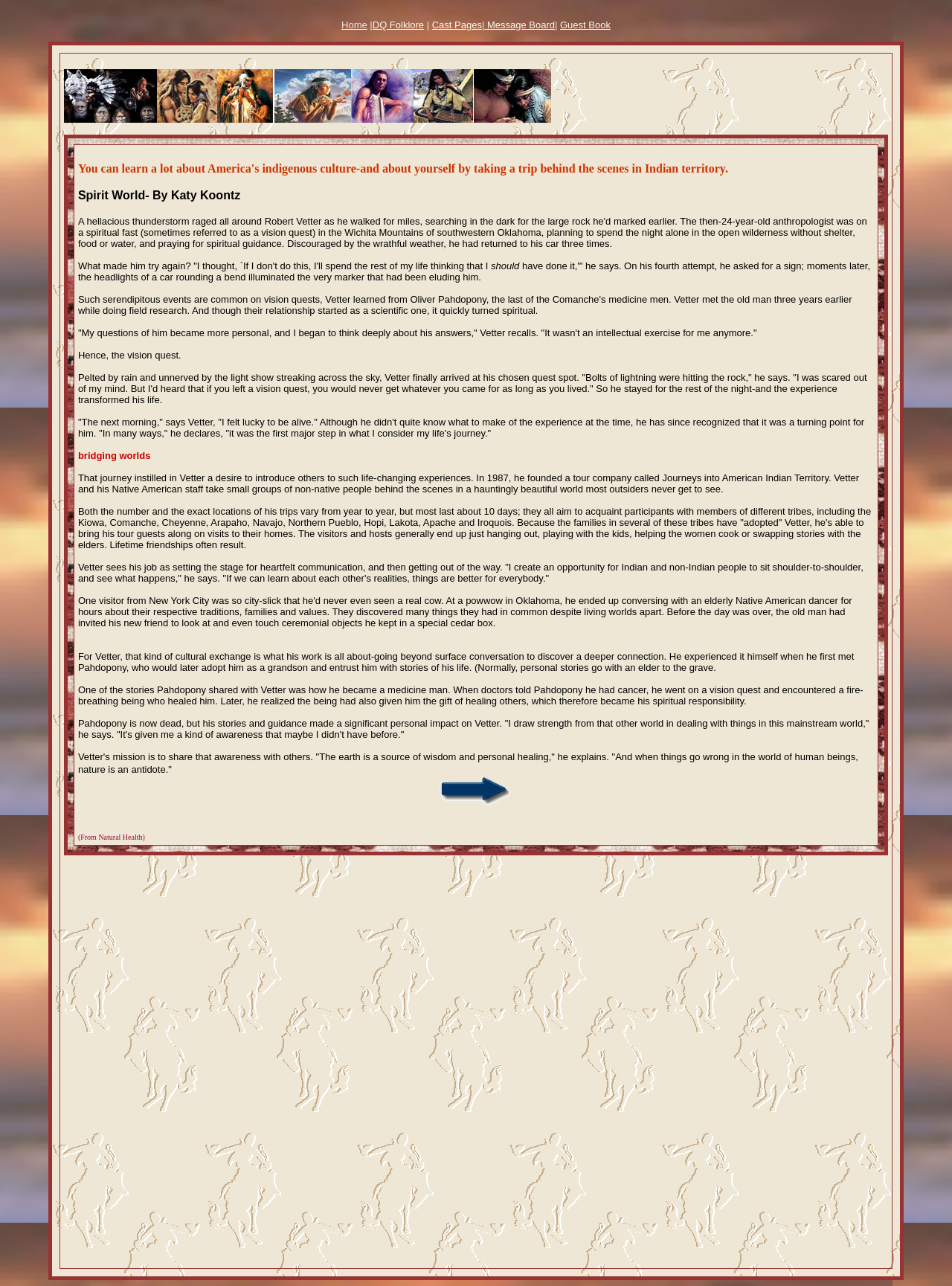What did Oliver Pahdopony entrust Robert Vetter with?
Please answer the question with as much detail and depth as you can.

According to the webpage, Oliver Pahdopony, a medicine man, entrusted Robert Vetter with stories of his life, which is unusual because personal stories typically go with an elder to the grave. This suggests a deep level of trust and respect between Pahdopony and Vetter.